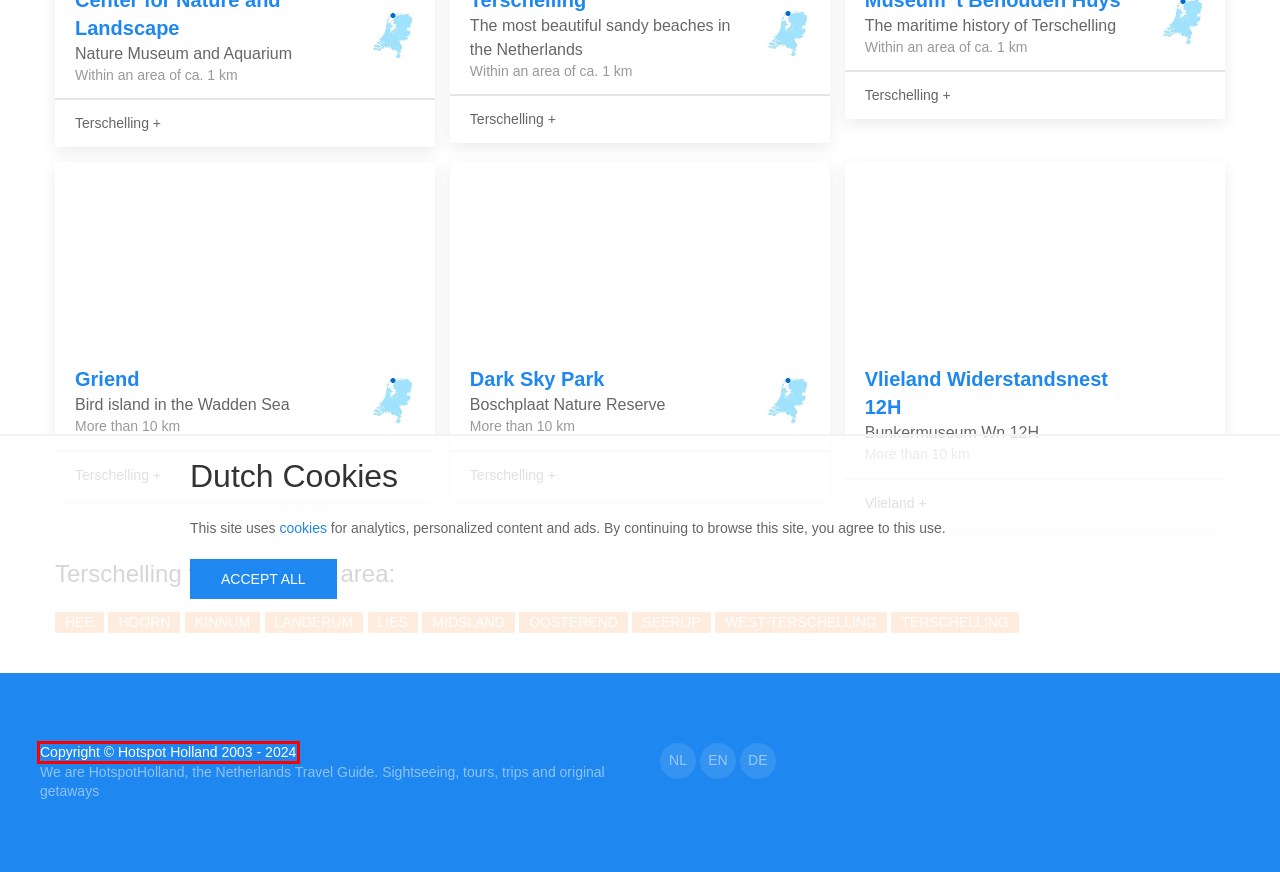Given a screenshot of a webpage with a red bounding box highlighting a UI element, choose the description that best corresponds to the new webpage after clicking the element within the red bounding box. Here are your options:
A. Landerum things to see and do
B. West-Terschelling things to see and do
C. Dark Sky Park: Boschplaat Nature Reserve, Island of Terschelling
D. Terschelling things to see and do
E. Kinnum things to see and do
F. HotspotHolland. De leukste uitstapjes van Nederland - Colofon
G. Wat te doen vandaag? Ga iets leuks doen! Onverwachte uitstapjes Nederland | HotspotHolland
H. HotspotHolland - Cookies

F